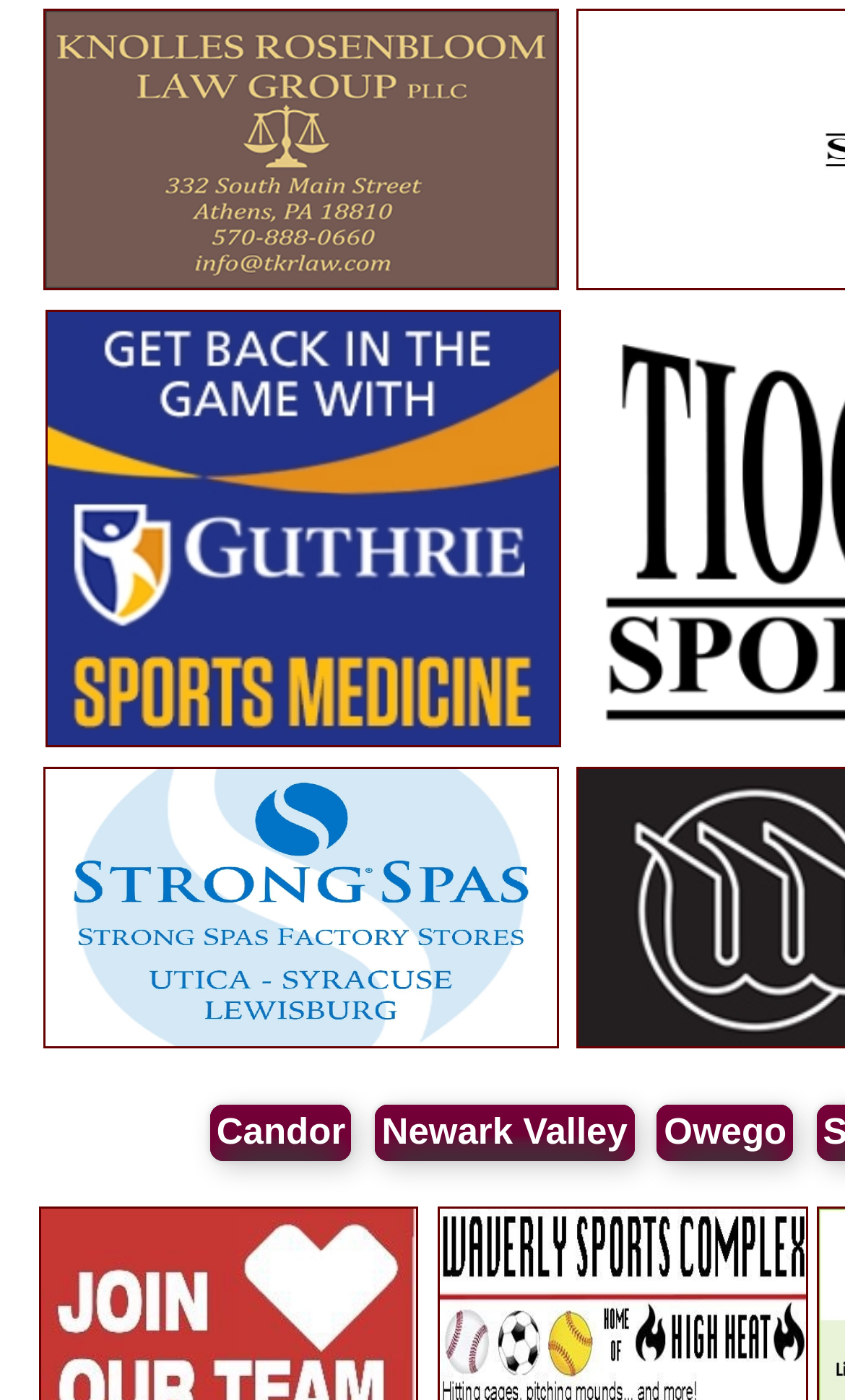Based on the image, provide a detailed and complete answer to the question: 
How many school links are there?

I counted the number of links with school names, which are 'Candor', 'Newark Valley', and 'Owego'. These links are likely to be related to schools, so I counted them as school links.